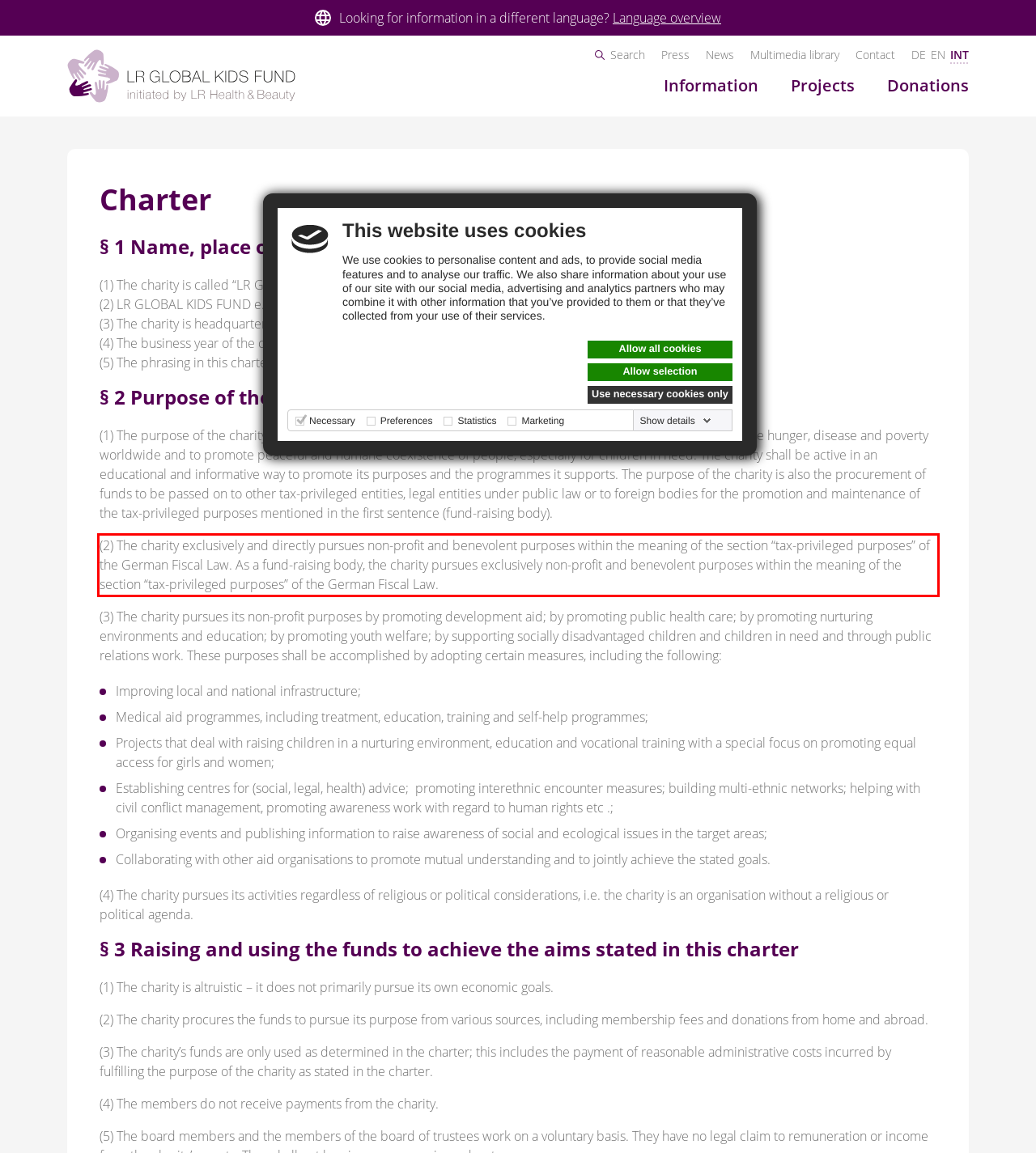Analyze the screenshot of a webpage where a red rectangle is bounding a UI element. Extract and generate the text content within this red bounding box.

(2) The charity exclusively and directly pursues non-profit and benevolent purposes within the meaning of the section “tax-privileged purposes” of the German Fiscal Law. As a fund-raising body, the charity pursues exclusively non-profit and benevolent purposes within the meaning of the section “tax-privileged purposes” of the German Fiscal Law.